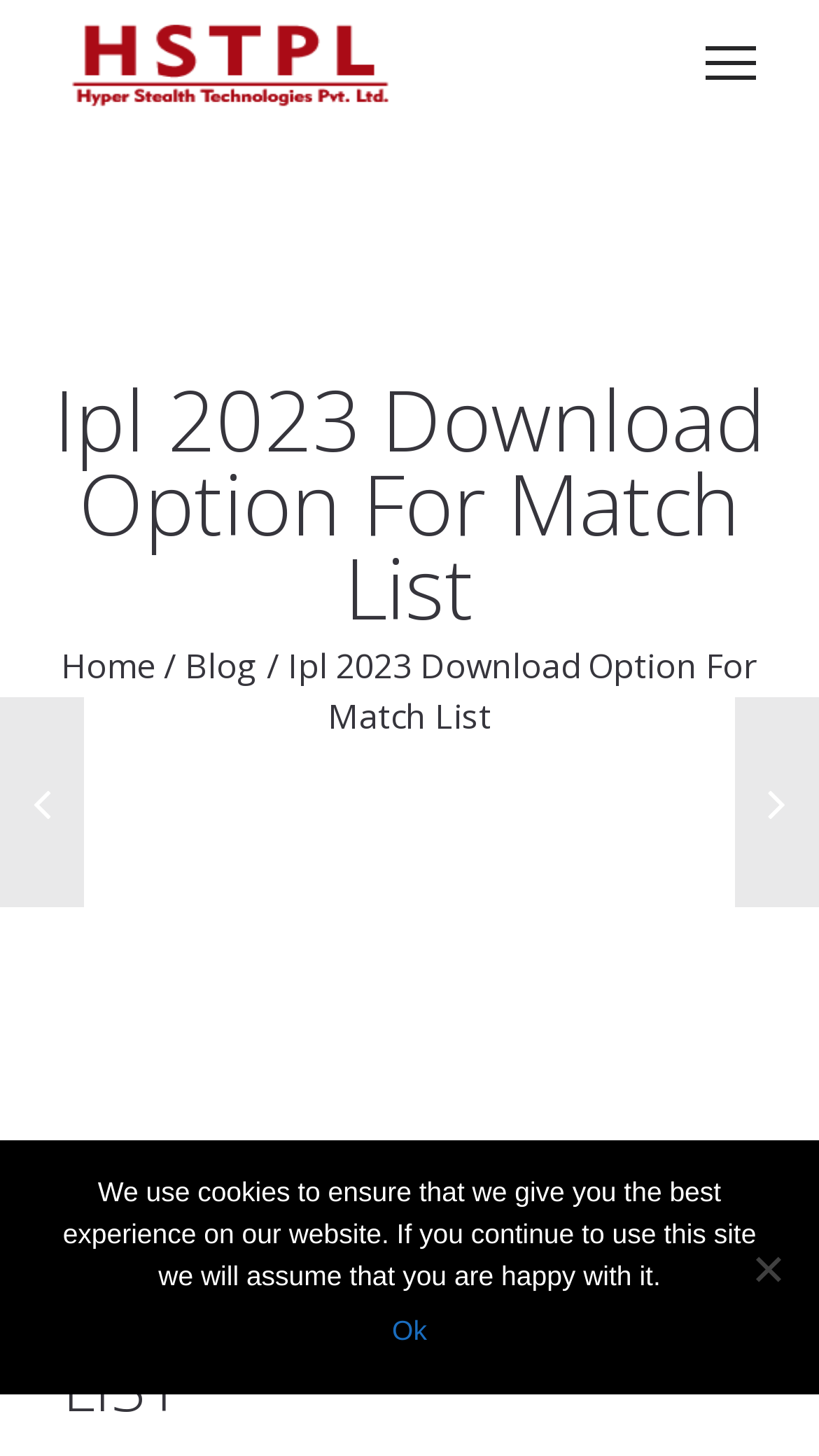Bounding box coordinates are specified in the format (top-left x, top-left y, bottom-right x, bottom-right y). All values are floating point numbers bounded between 0 and 1. Please provide the bounding box coordinate of the region this sentence describes: Home

[0.074, 0.441, 0.19, 0.473]